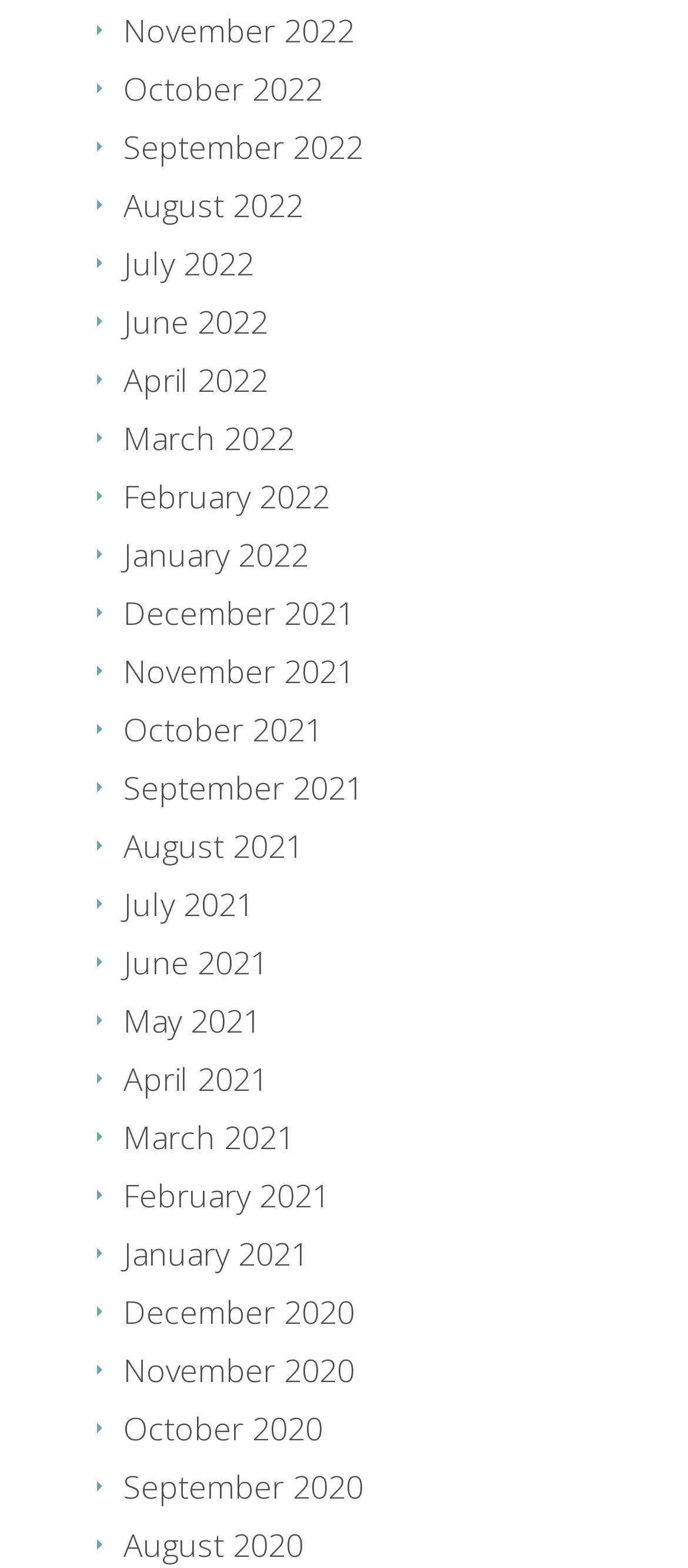Locate the bounding box coordinates of the clickable area needed to fulfill the instruction: "View November 2022".

[0.179, 0.005, 0.515, 0.032]